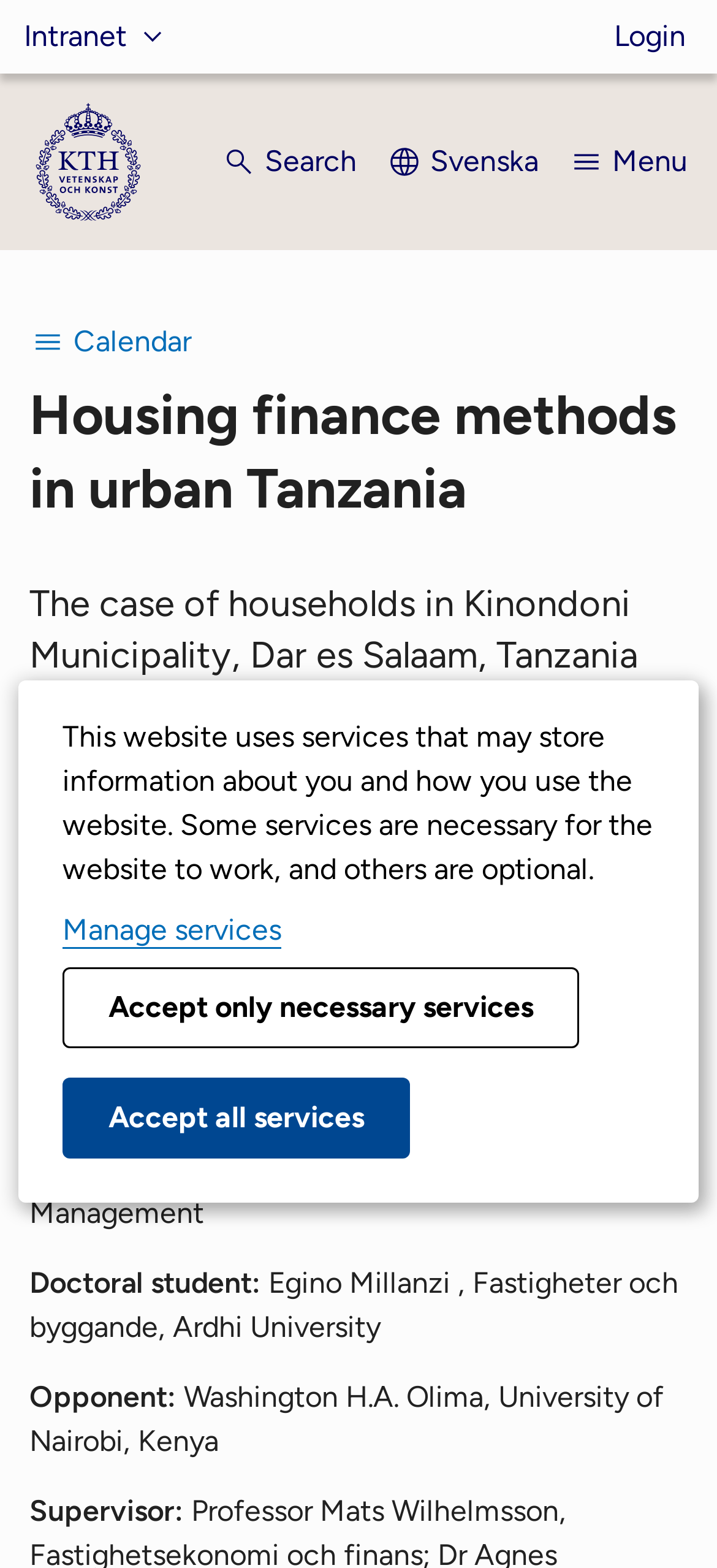Answer the following query concisely with a single word or phrase:
What is the subject area of the event?

Real Estate and Construction Management